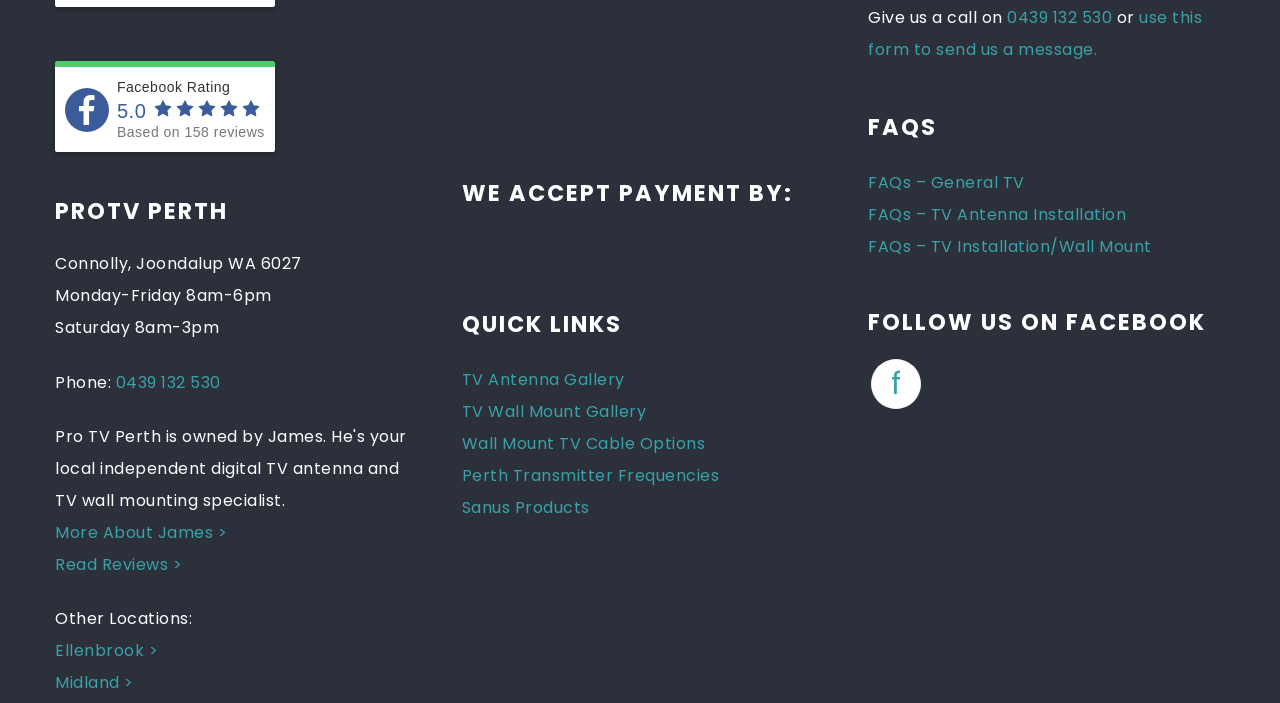Identify the bounding box coordinates of the element to click to follow this instruction: 'Click the 'TV Antenna Gallery' link'. Ensure the coordinates are four float values between 0 and 1, provided as [left, top, right, bottom].

[0.361, 0.523, 0.488, 0.556]